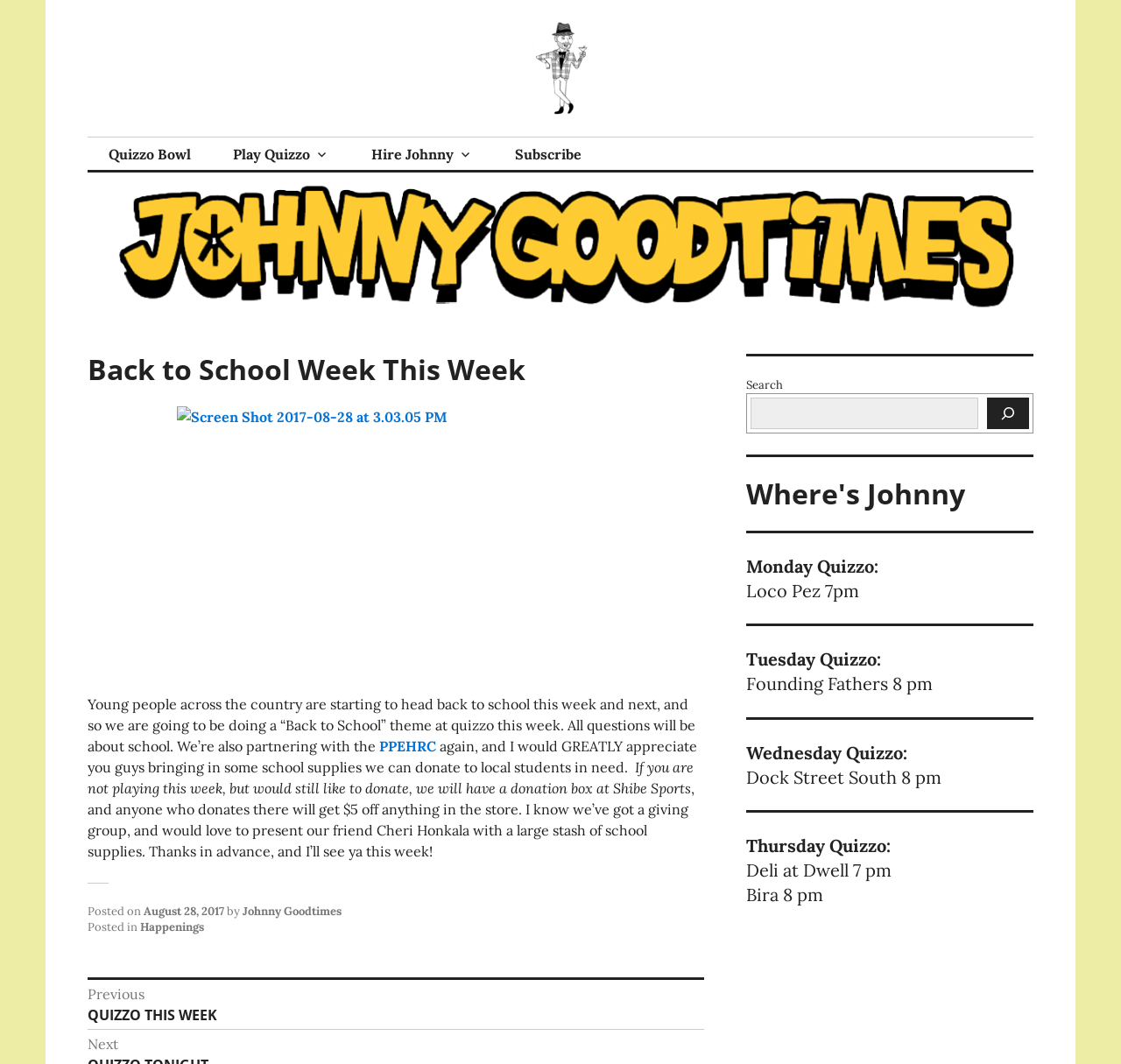Locate the bounding box coordinates of the clickable area needed to fulfill the instruction: "Click on the 'Quizzo Bowl' link".

[0.078, 0.13, 0.189, 0.16]